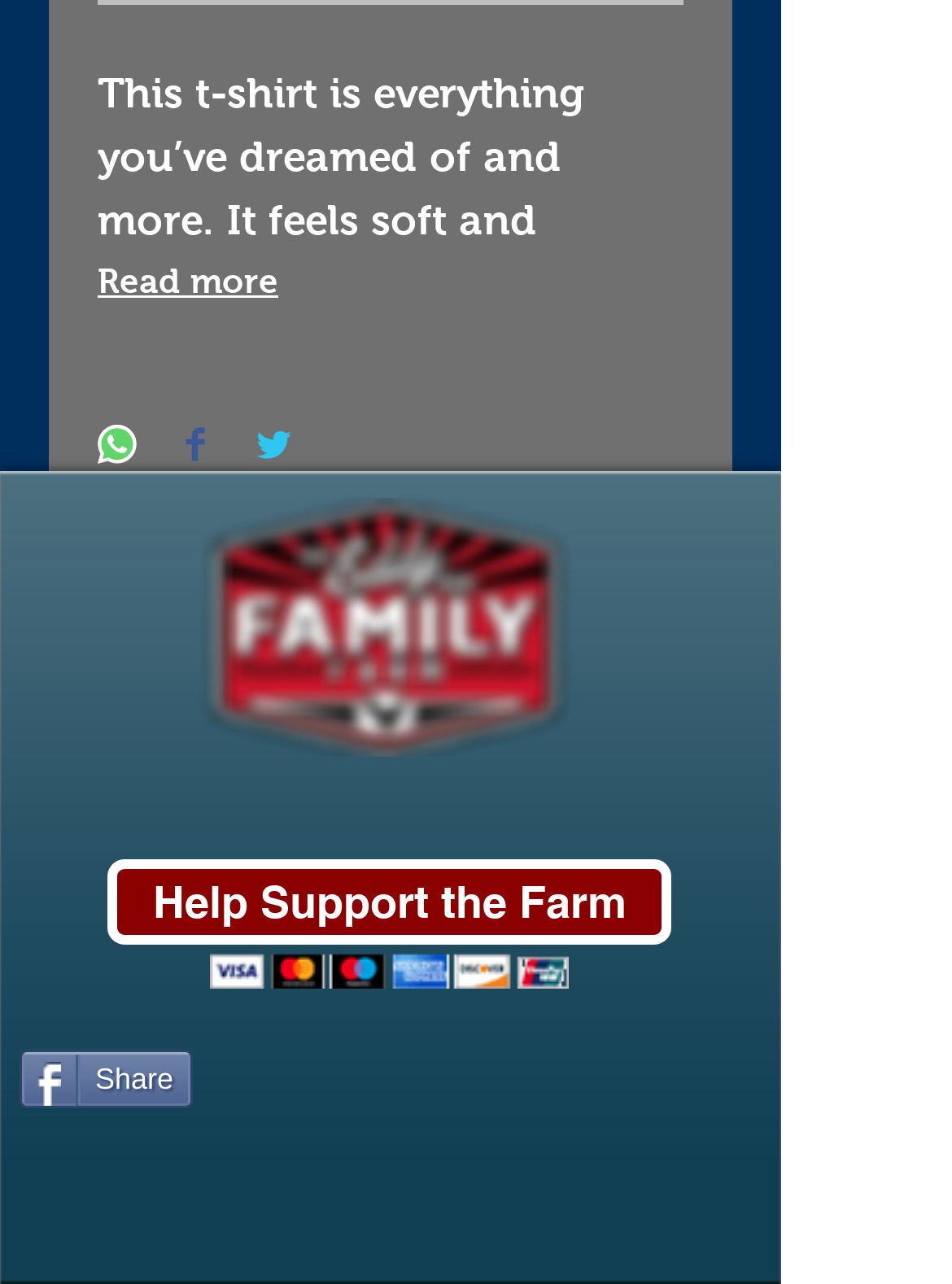Identify the bounding box coordinates necessary to click and complete the given instruction: "Share on WhatsApp".

[0.103, 0.331, 0.144, 0.367]